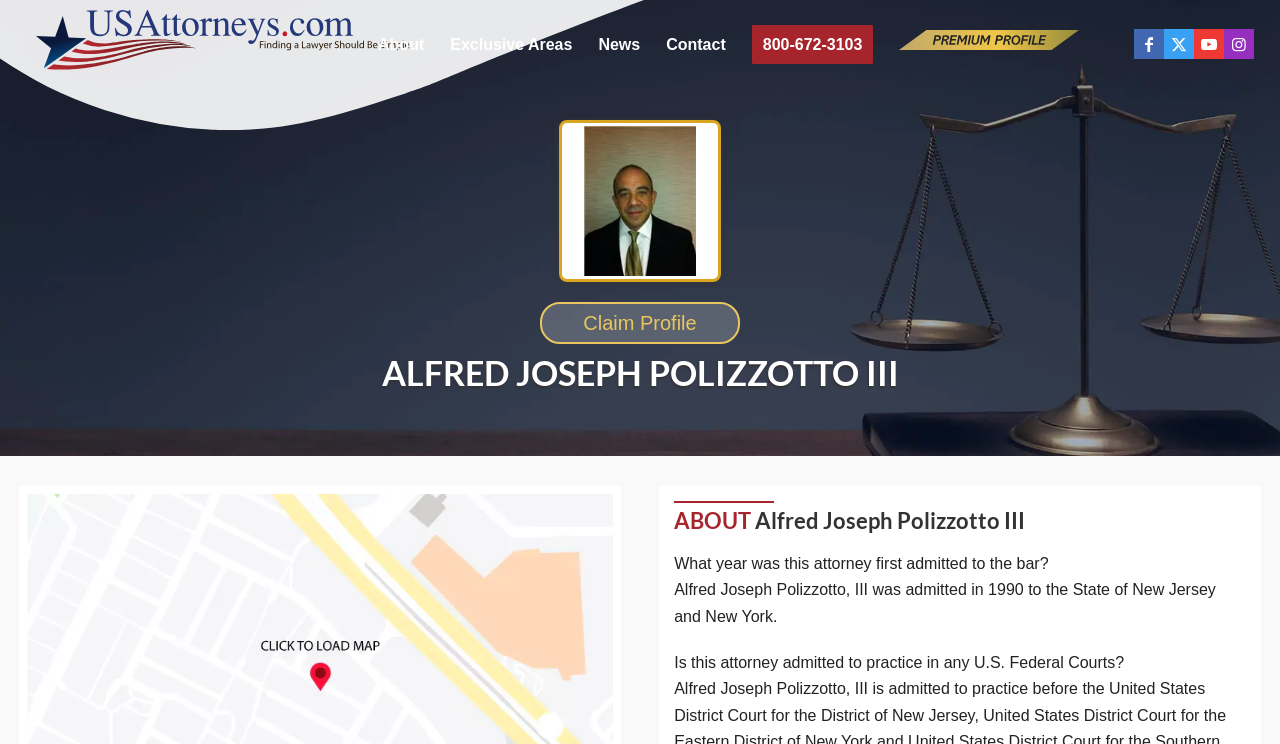Give a detailed account of the webpage.

This webpage is about Alfred Joseph Polizzotto III, an attorney. At the top left, there is a logo of USAttorneys.com, accompanied by a link to the website. To the right of the logo, there is a menu bar with five menu items: About, Exclusive Areas, News, Contact, and Premium Profiles. Each menu item has a corresponding link.

Below the menu bar, there are social media links to Facebook, X, Youtube, and Instagram, aligned horizontally from left to right. 

On the left side of the page, there is a large image of Alfred Joseph Polizzotto III. Below the image, there is a link to "Claim Profile". 

On the right side of the page, there is a heading with the attorney's name, "ALFRED JOSEPH POLIZZOTTO III". Below the heading, there is another heading "ABOUT Alfred Joseph Polizzotto III". 

Under the "ABOUT" heading, there are three paragraphs of text. The first paragraph asks when the attorney was first admitted to the bar. The second paragraph answers the question, stating that Alfred Joseph Polizzotto III was admitted in 1990 to the State of New Jersey and New York. The third paragraph asks if the attorney is admitted to practice in any U.S. Federal Courts.